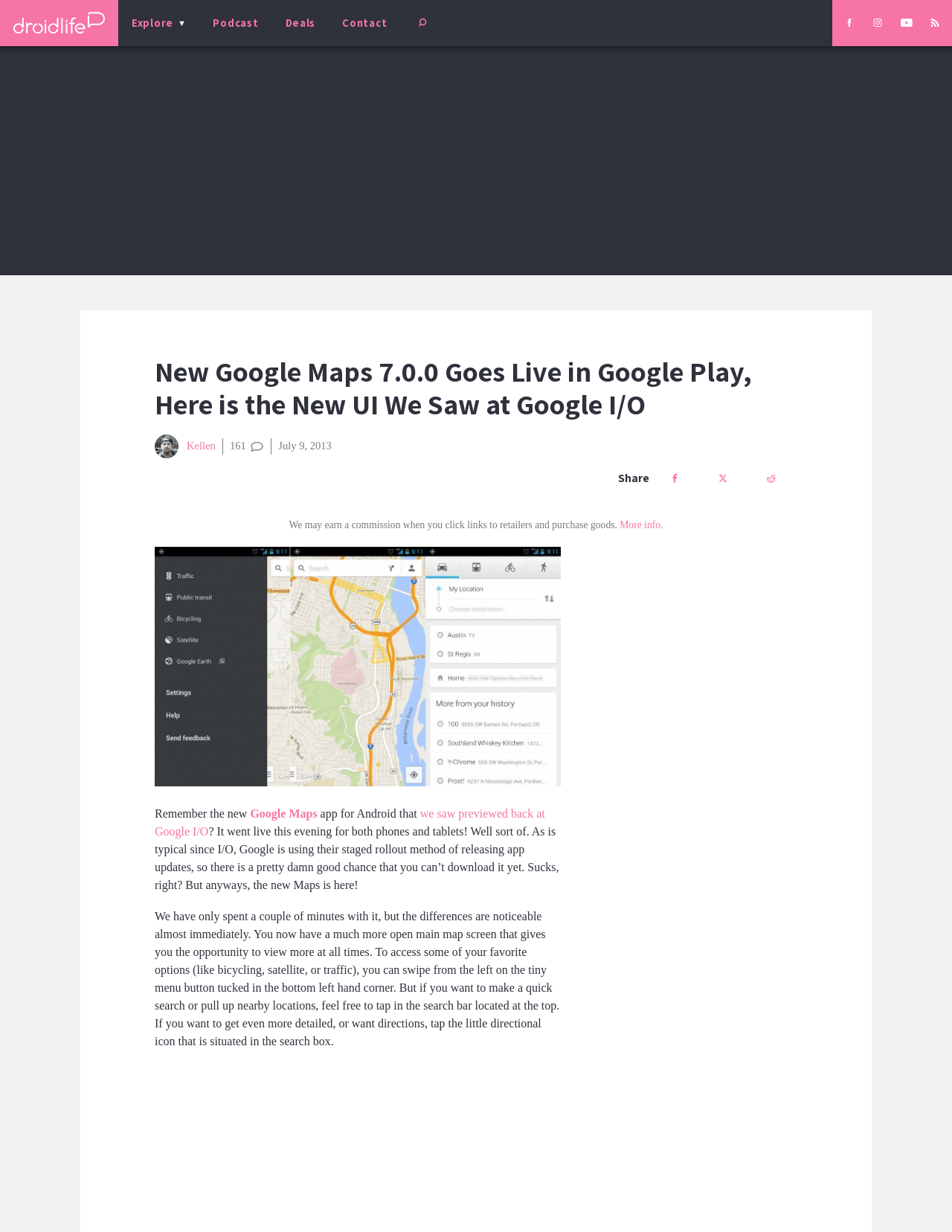Please specify the bounding box coordinates of the area that should be clicked to accomplish the following instruction: "Search for something". The coordinates should consist of four float numbers between 0 and 1, i.e., [left, top, right, bottom].

[0.421, 0.0, 0.467, 0.037]